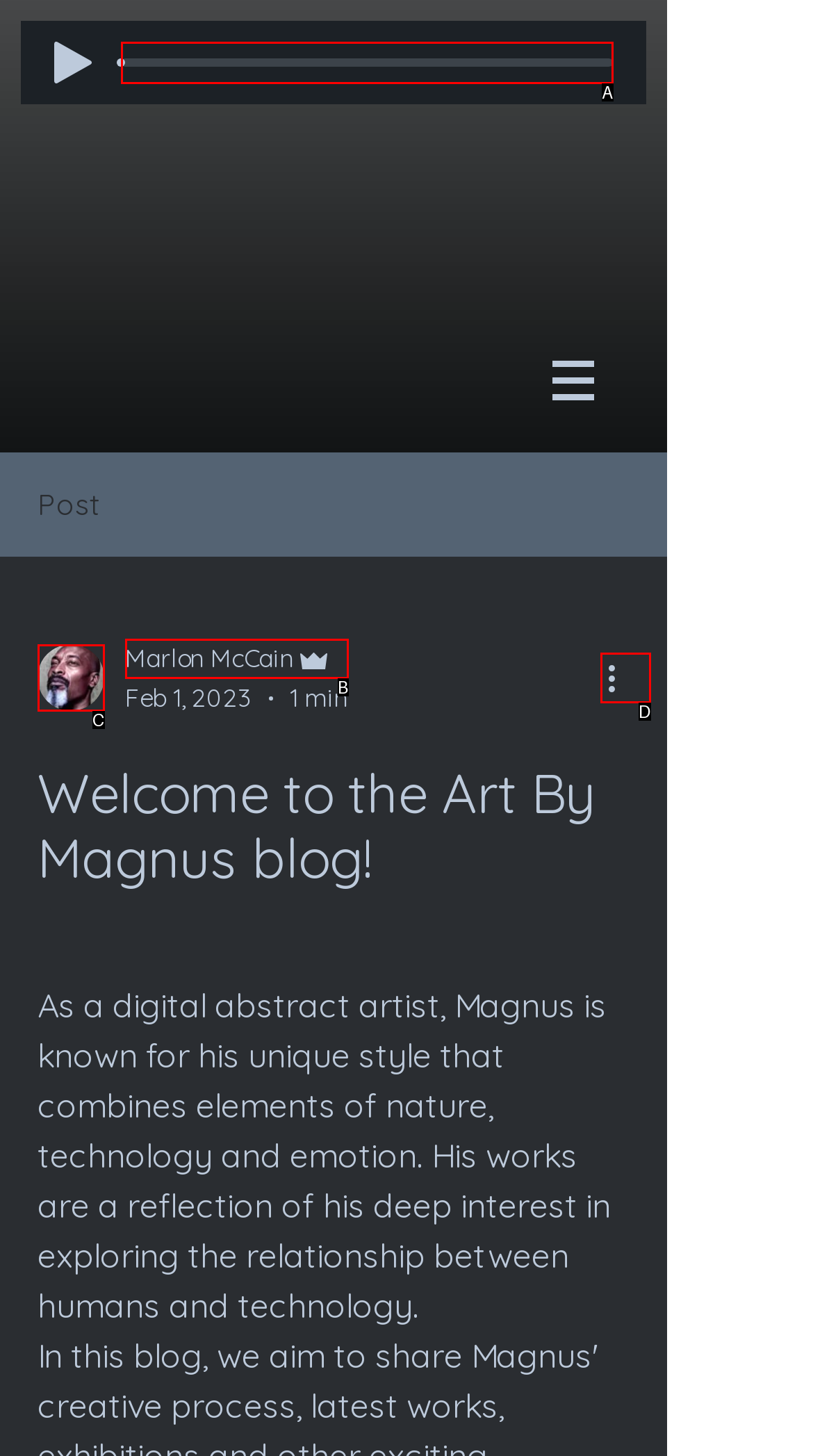Determine the HTML element that best aligns with the description: input value="0" value="0"
Answer with the appropriate letter from the listed options.

A